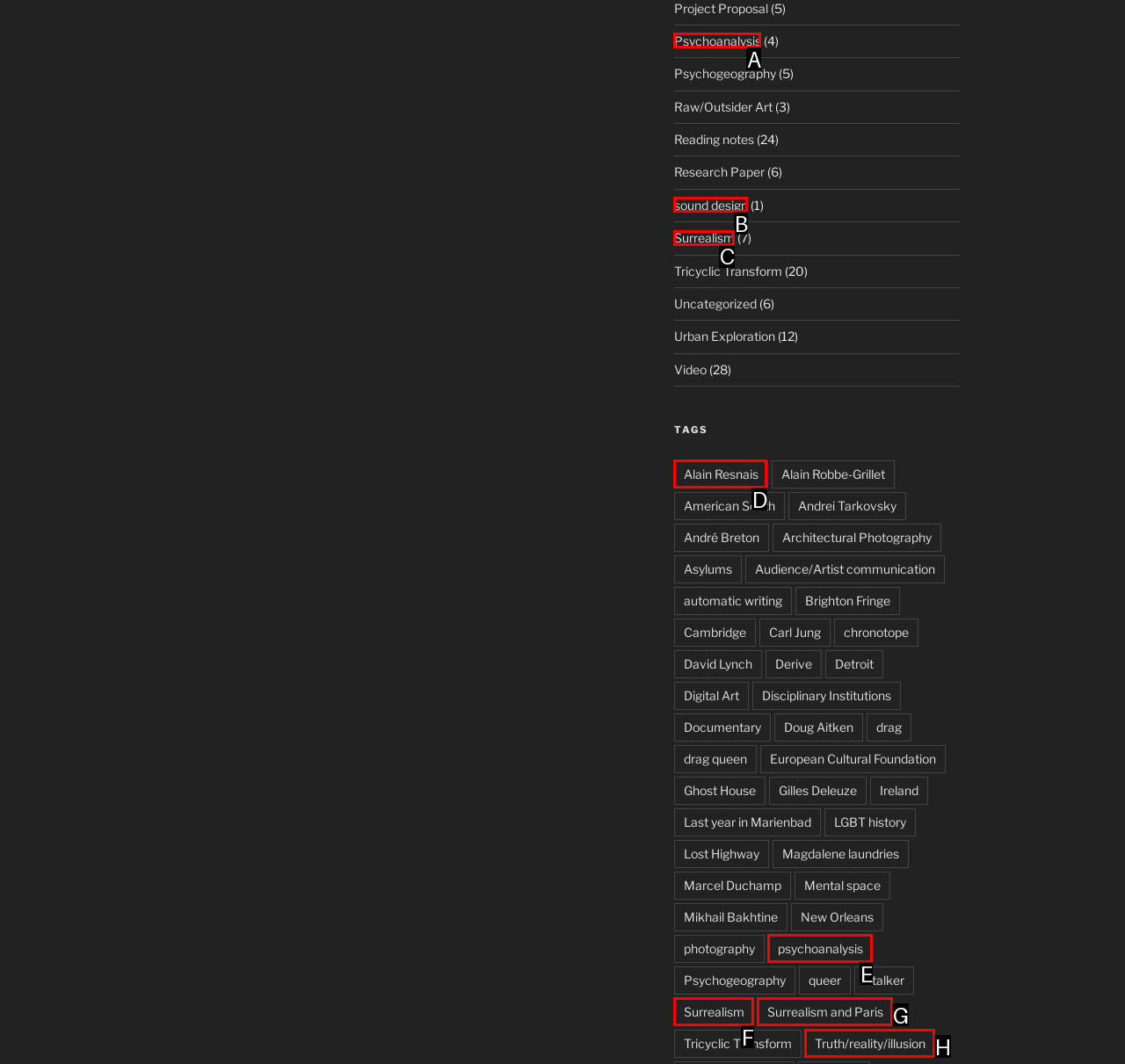Determine the letter of the element to click to accomplish this task: Click on the 'Alain Resnais' link. Respond with the letter.

D